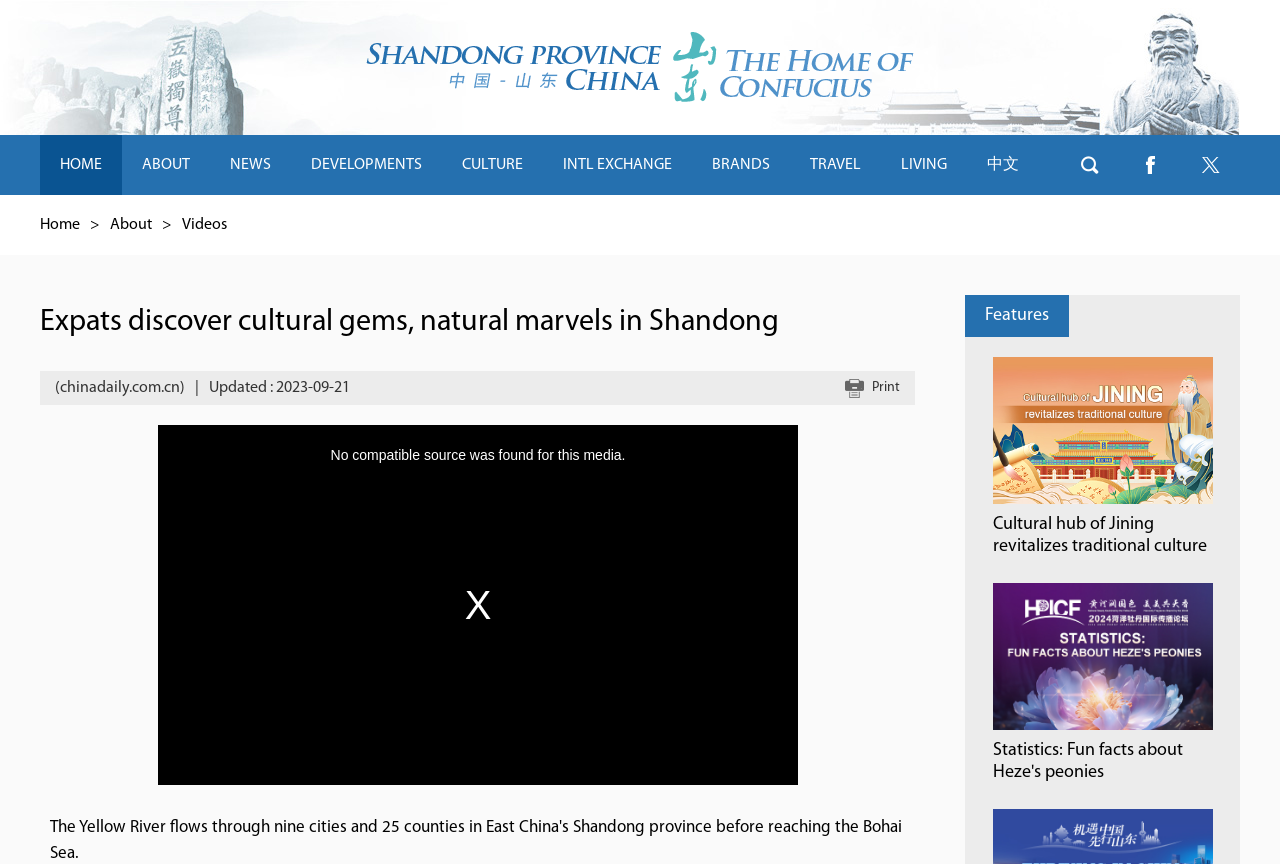Answer briefly with one word or phrase:
How many images are present in the article?

2